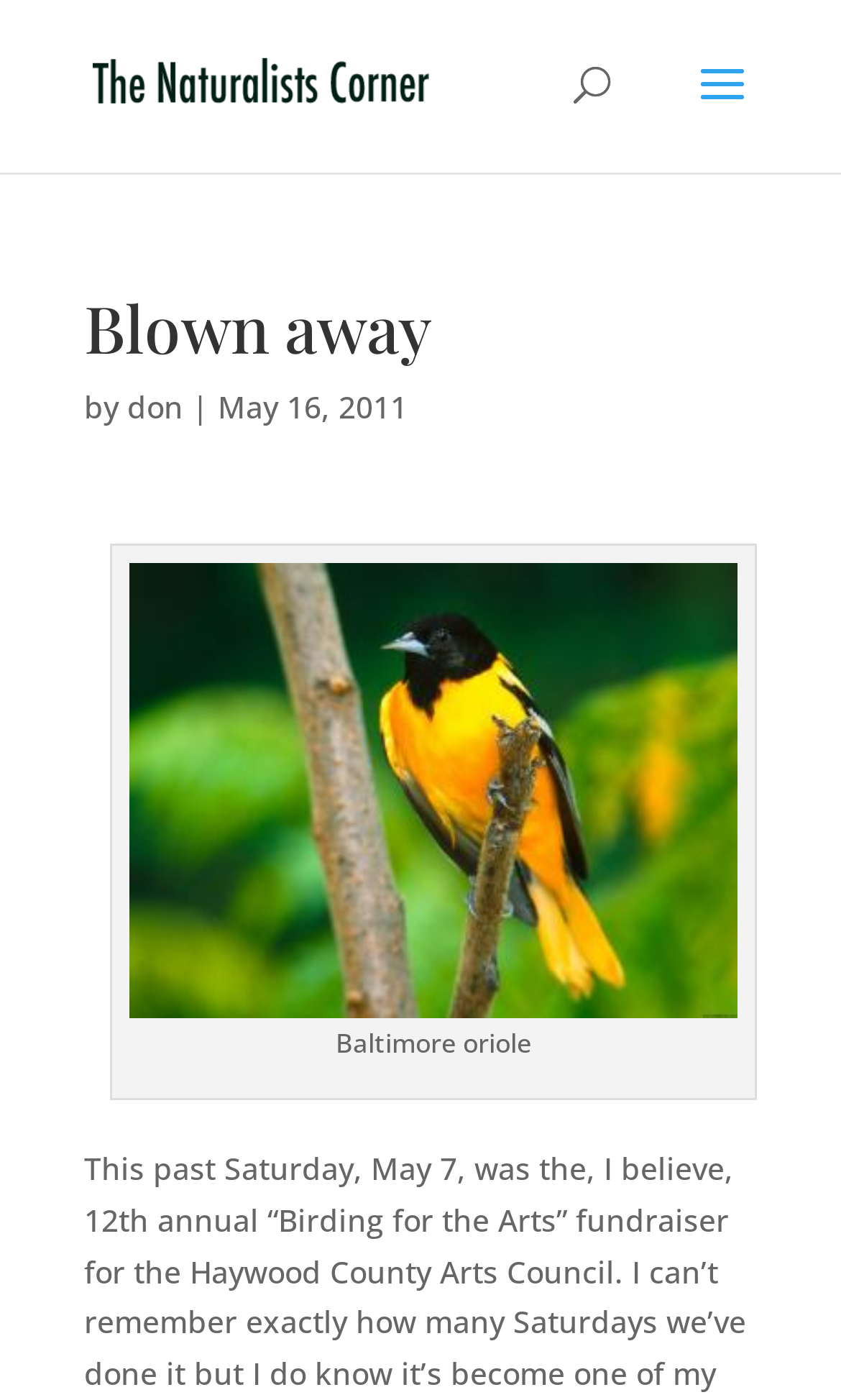What is the subject of the article?
Please give a detailed and elaborate explanation in response to the question.

The subject of the article can be found at the bottom of the webpage, where it says 'Baltimore oriole' in a static text format.